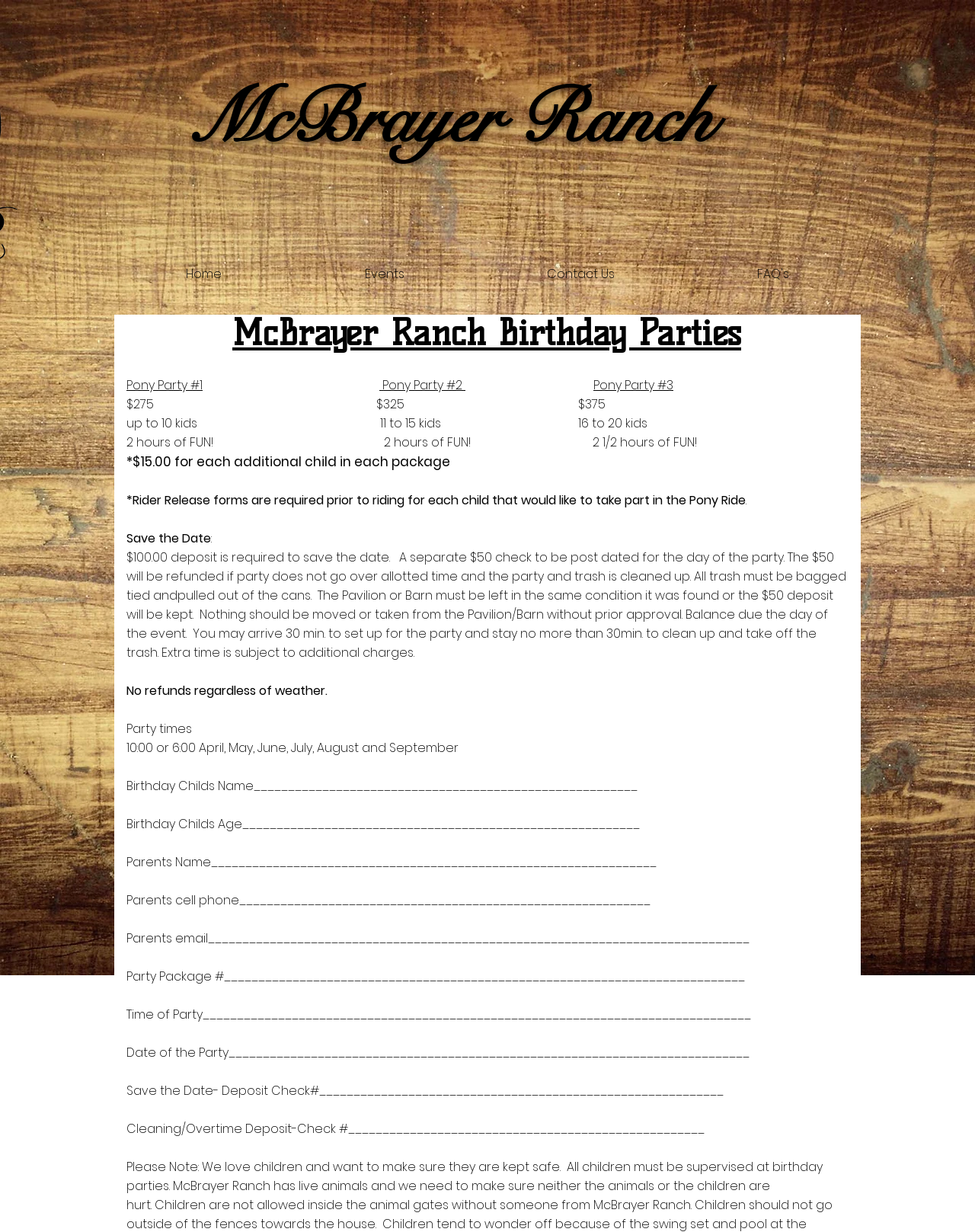Articulate a detailed summary of the webpage's content and design.

The webpage is about McBrayer Ranch, specifically its birthday party packages. At the top, there is a heading "McBrayer Ranch" and a navigation menu with links to "Home", "Events", "Contact Us", and "FAQ's". Below the navigation menu, there is a title "McBrayer Ranch Birthday Parties". 

The main content of the webpage is divided into three sections, each describing a different party package: Pony Party #1, Pony Party #2, and Pony Party #3. Each section lists the package details, including the price, number of kids allowed, and duration of the party. The prices range from $275 to $375, and the party duration is 2 hours. 

There are also some general rules and guidelines listed, such as the requirement for a $100 deposit to save the date, a separate $50 check for post-dated payment, and the need to clean up after the party. Additionally, there is a note stating that no refunds will be given regardless of the weather.

At the bottom of the webpage, there is a form for customers to fill out, which includes fields for the birthday child's name, age, parents' name, phone number, email, party package number, time of party, date of the party, and deposit check number.